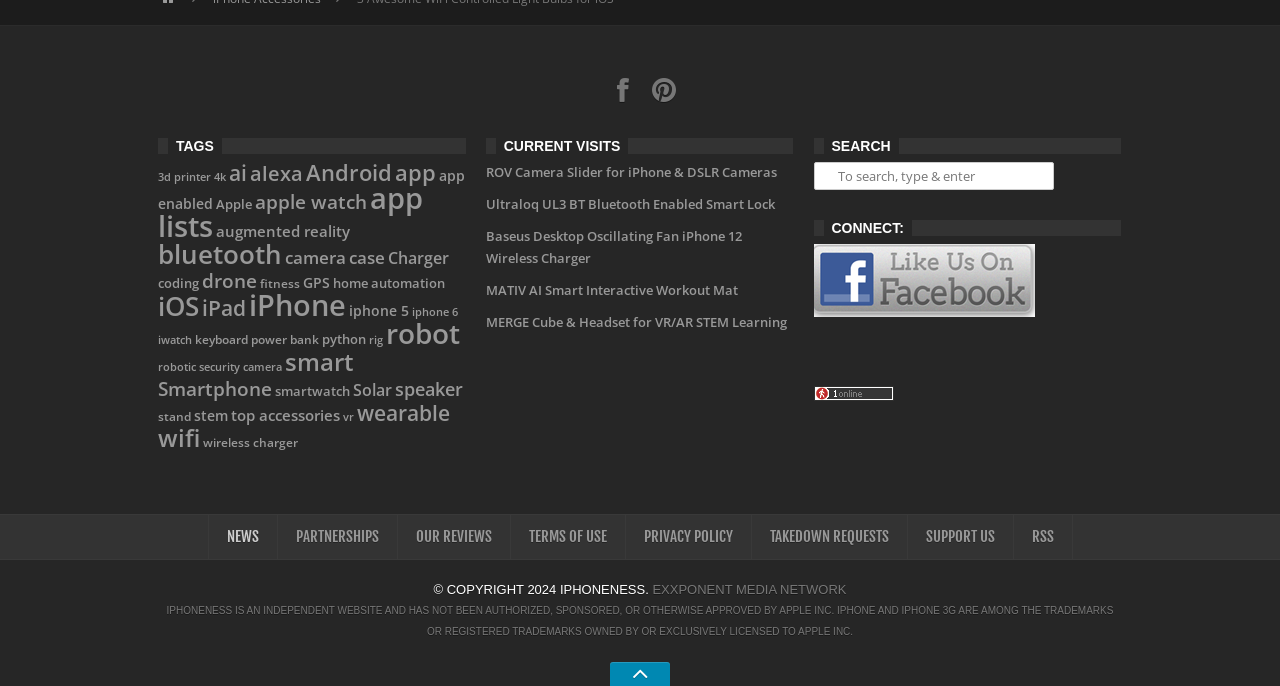How many items are listed under 'Smart'?
From the image, provide a succinct answer in one word or a short phrase.

368